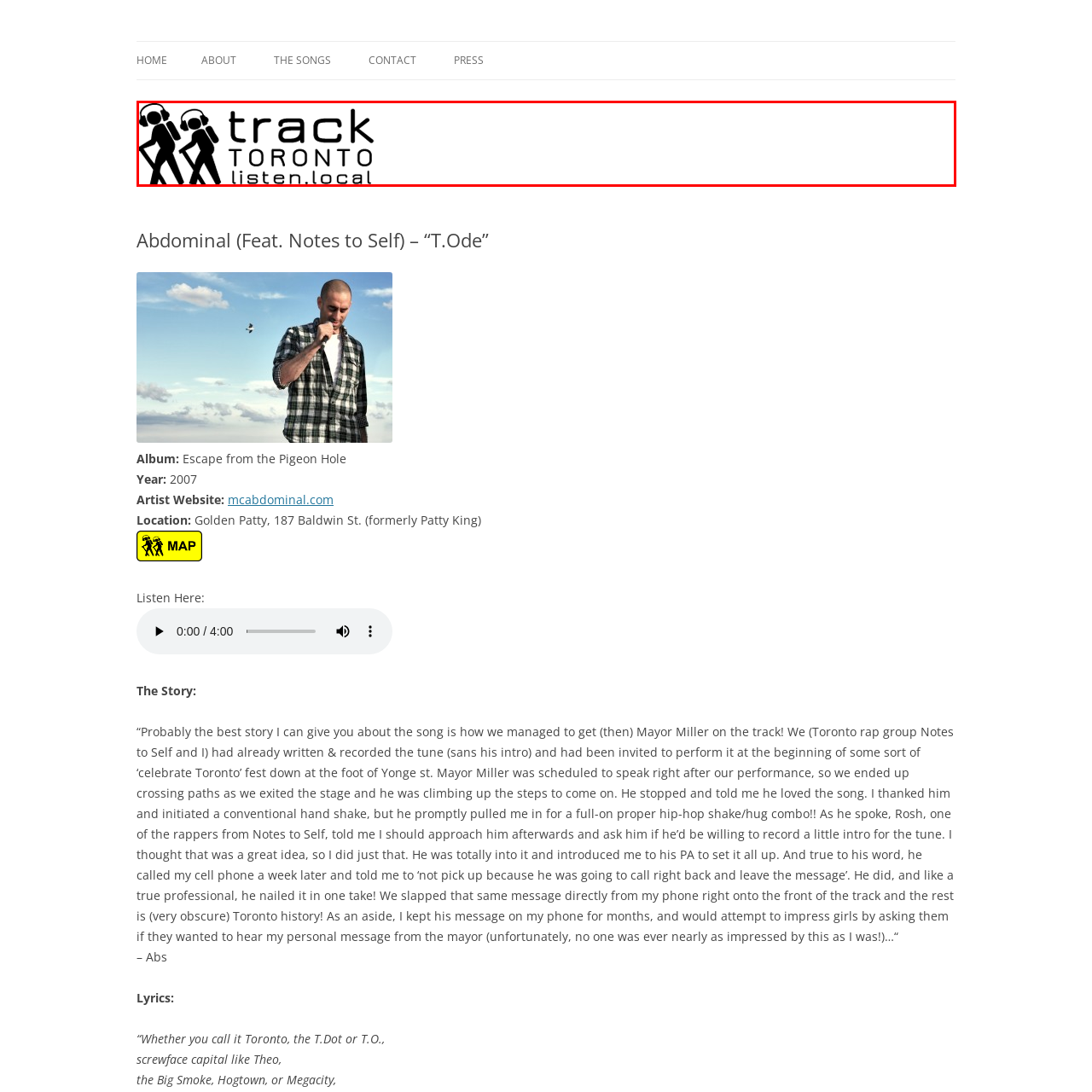How many figures are wearing headphones in the logo?  
Observe the image highlighted by the red bounding box and supply a detailed response derived from the visual information in the image.

The logo of Track Toronto features two stylized figures wearing headphones and engaged in musical activity, symbolizing the essence of local music and culture.